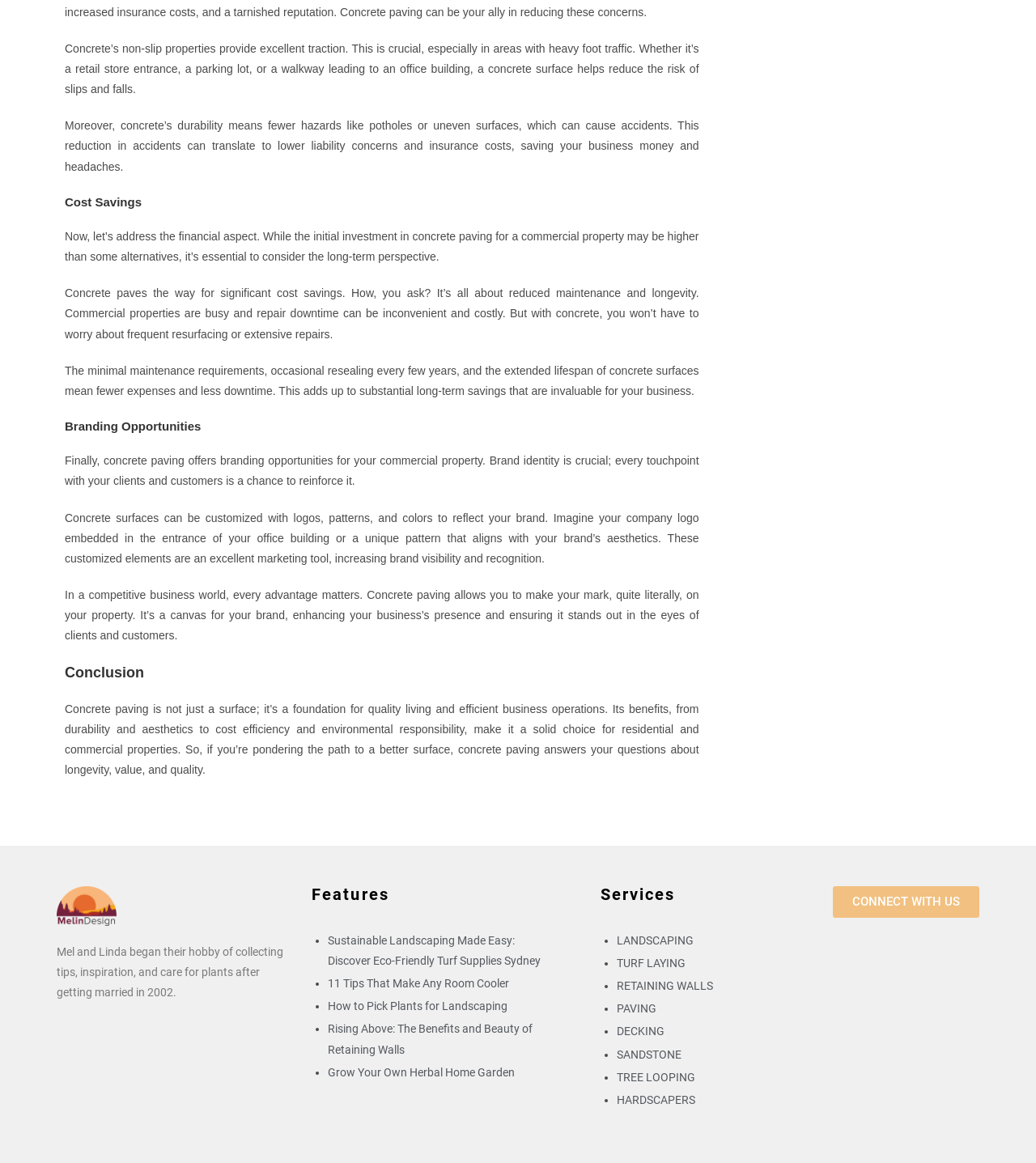Find the bounding box coordinates of the clickable element required to execute the following instruction: "Click on 'CONTACT US'". Provide the coordinates as four float numbers between 0 and 1, i.e., [left, top, right, bottom].

None